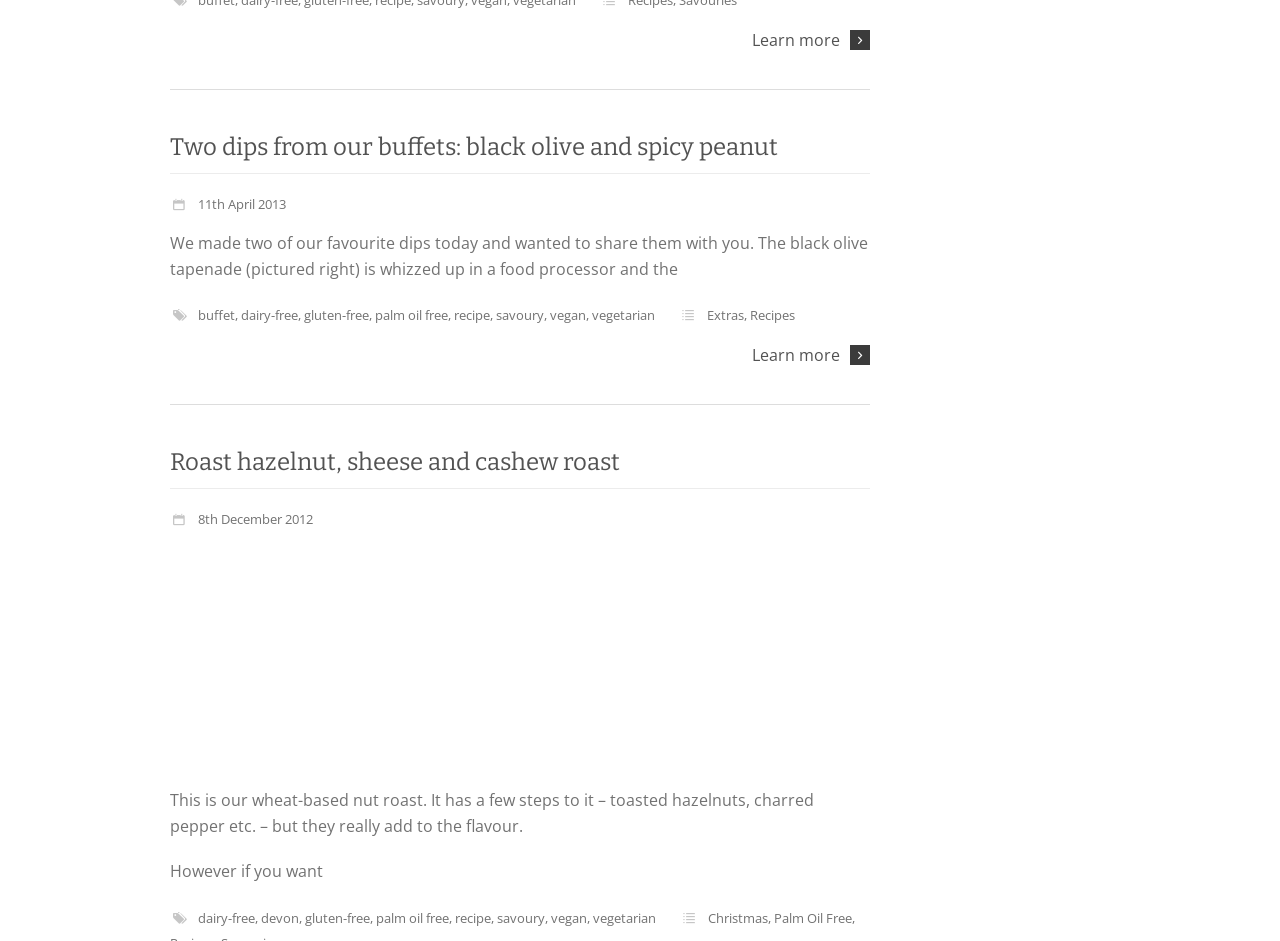Specify the bounding box coordinates of the element's region that should be clicked to achieve the following instruction: "Learn more about the dips". The bounding box coordinates consist of four float numbers between 0 and 1, in the format [left, top, right, bottom].

[0.588, 0.031, 0.68, 0.054]